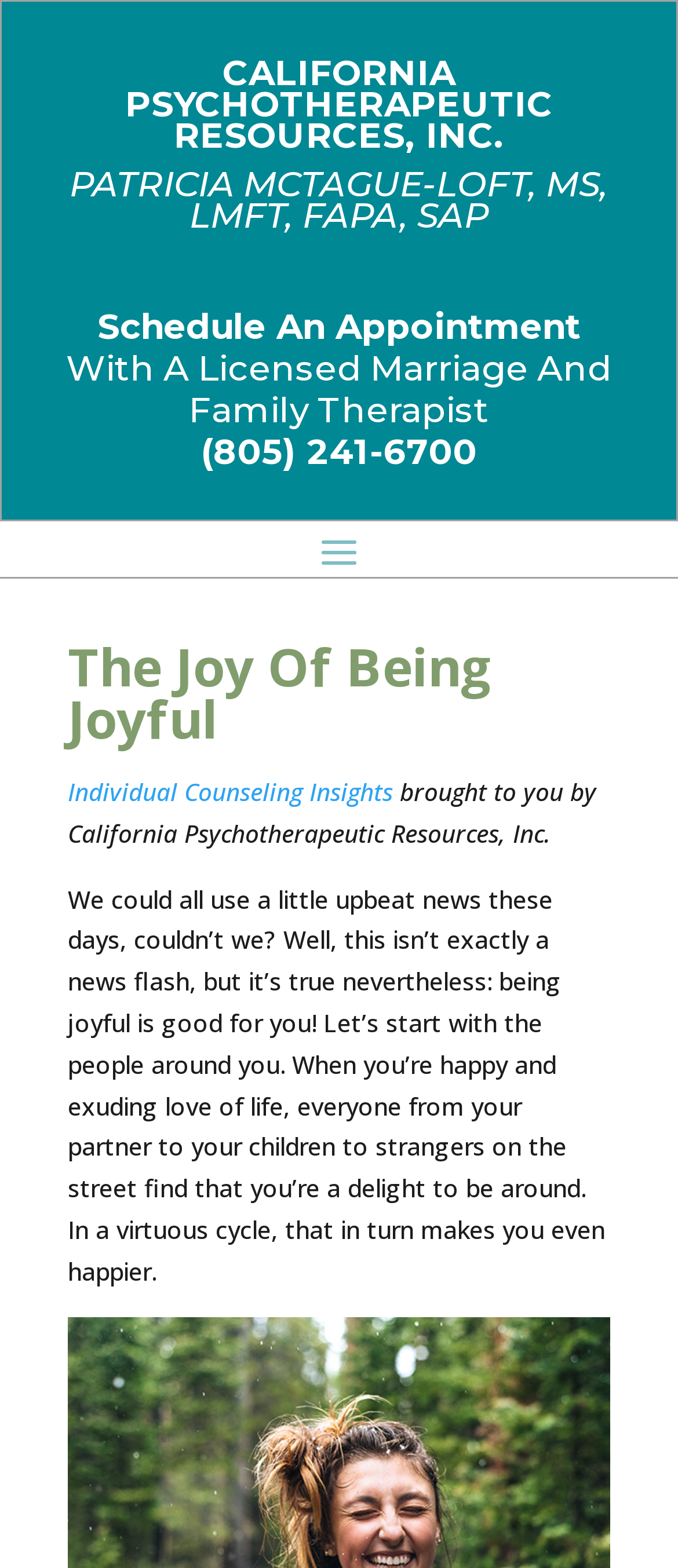Locate the bounding box of the user interface element based on this description: "Individual Counseling Insights".

[0.1, 0.494, 0.579, 0.515]